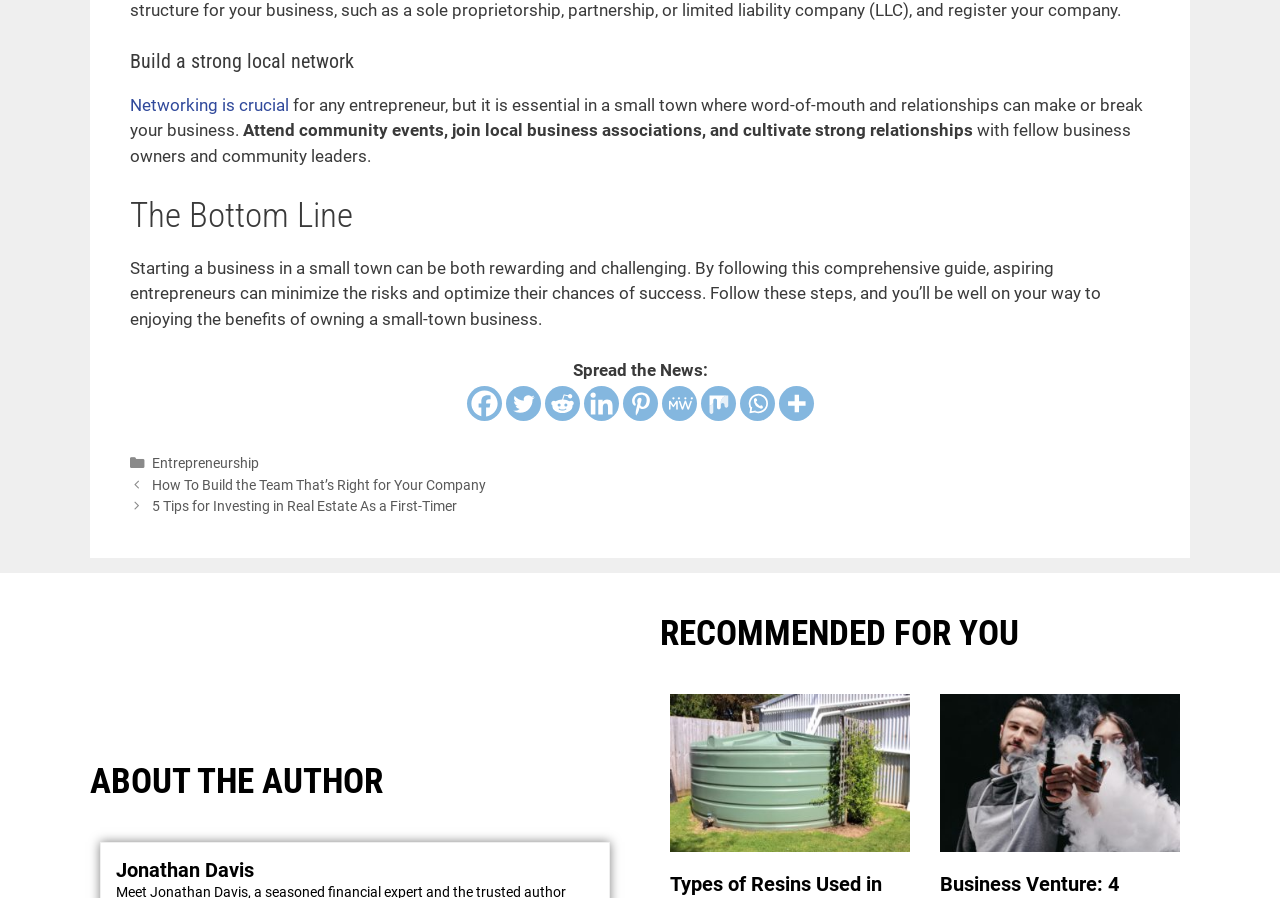What is the main topic of the article?
Based on the visual details in the image, please answer the question thoroughly.

The main topic of the article can be inferred from the heading 'Build a strong local network' and the subsequent text, which discusses the importance of networking for entrepreneurs in small towns.